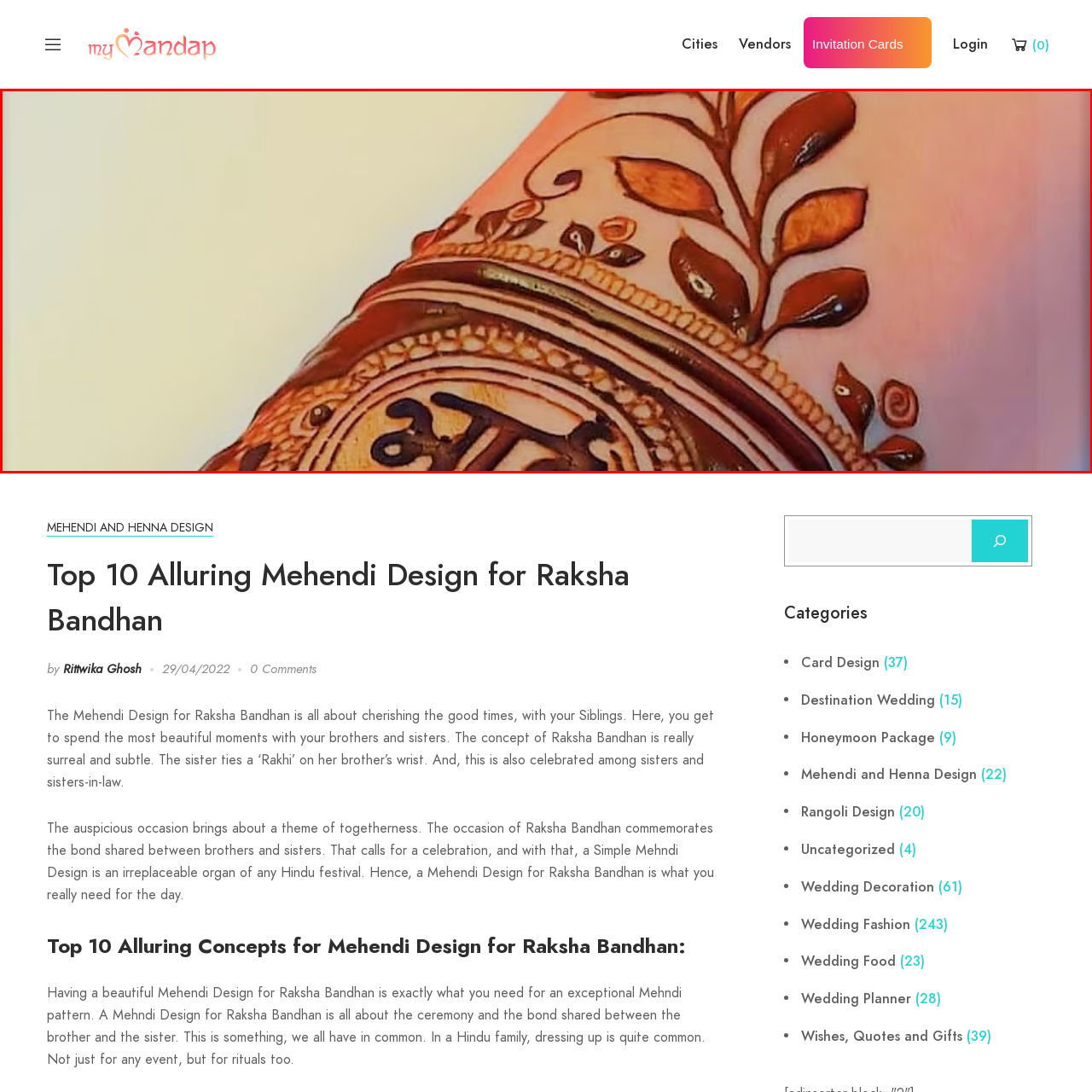Look closely at the image within the red-bordered box and thoroughly answer the question below, using details from the image: What is the central motif of the Mehendi design?

According to the caption, the design features a 'circular motif at the center', which suggests that the central element of the design is circular in shape.